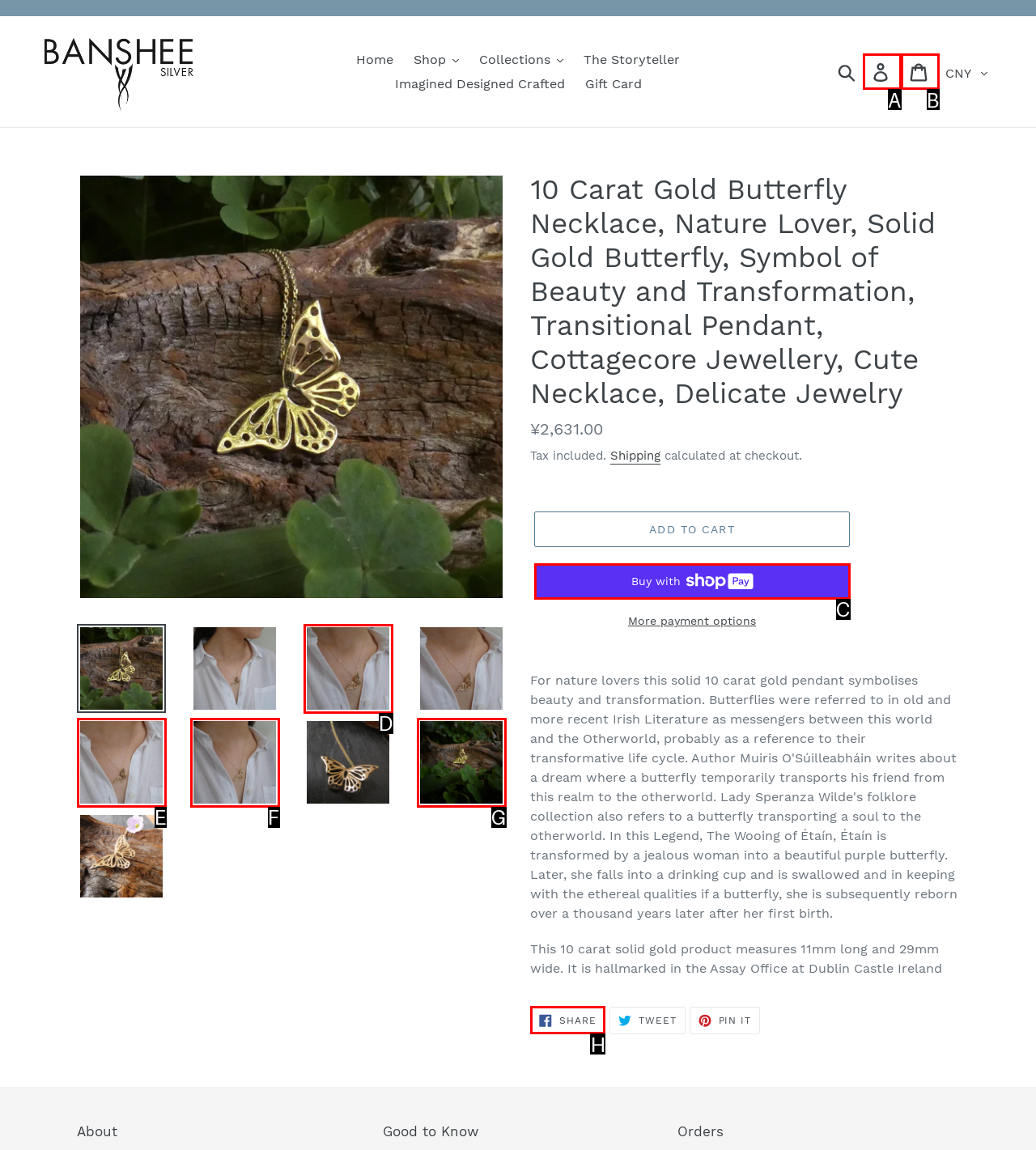Based on the description: Share Share on Facebook, identify the matching lettered UI element.
Answer by indicating the letter from the choices.

H